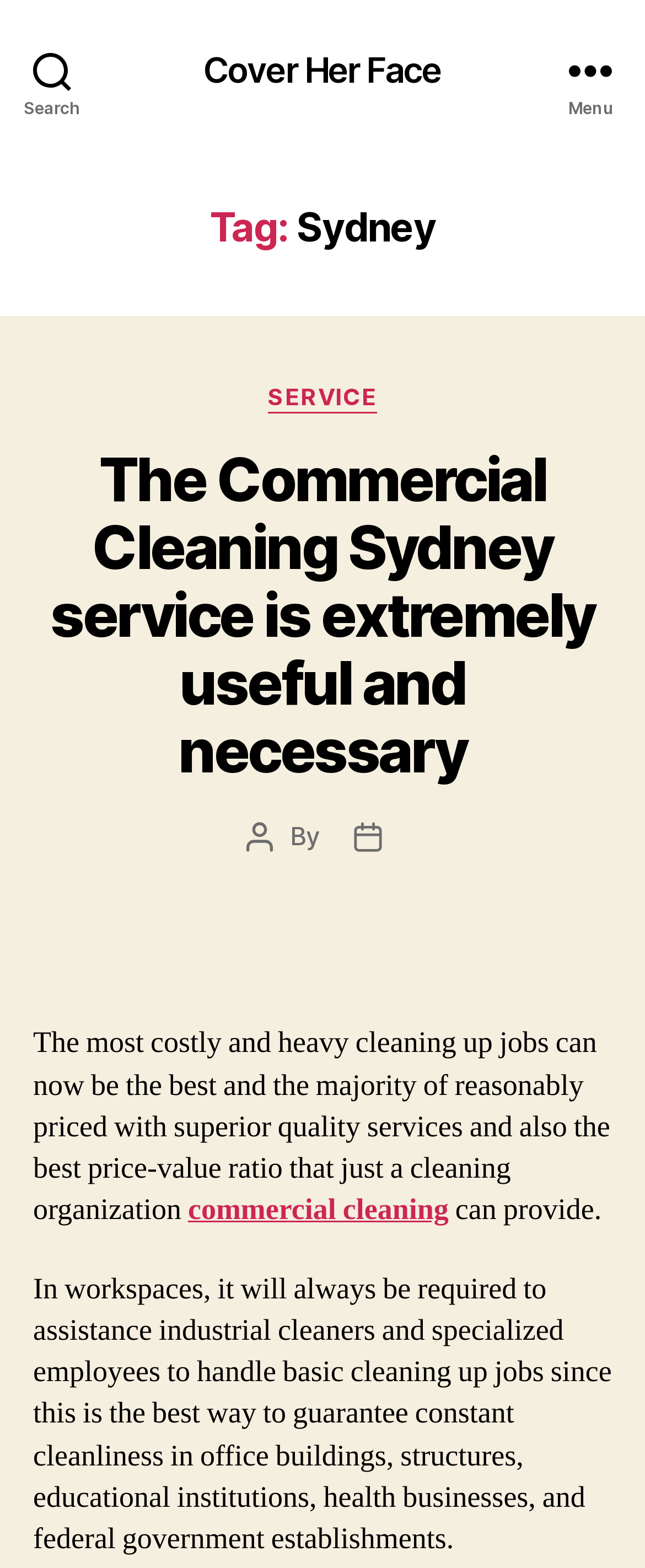Locate the UI element described as follows: "Cover Her Face". Return the bounding box coordinates as four float numbers between 0 and 1 in the order [left, top, right, bottom].

[0.316, 0.033, 0.684, 0.055]